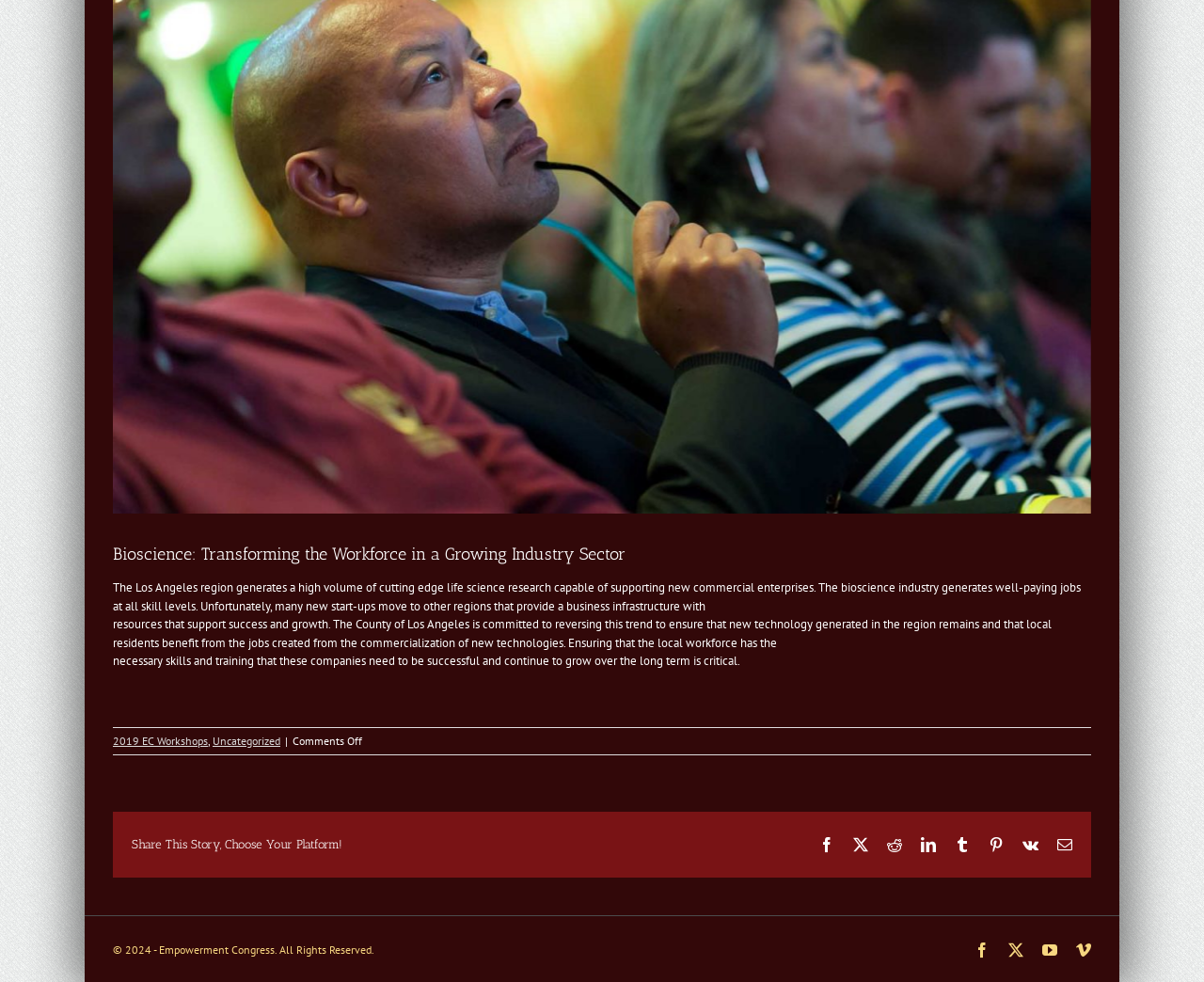Return the bounding box coordinates of the UI element that corresponds to this description: "Uncategorized". The coordinates must be given as four float numbers in the range of 0 and 1, [left, top, right, bottom].

[0.177, 0.747, 0.233, 0.761]